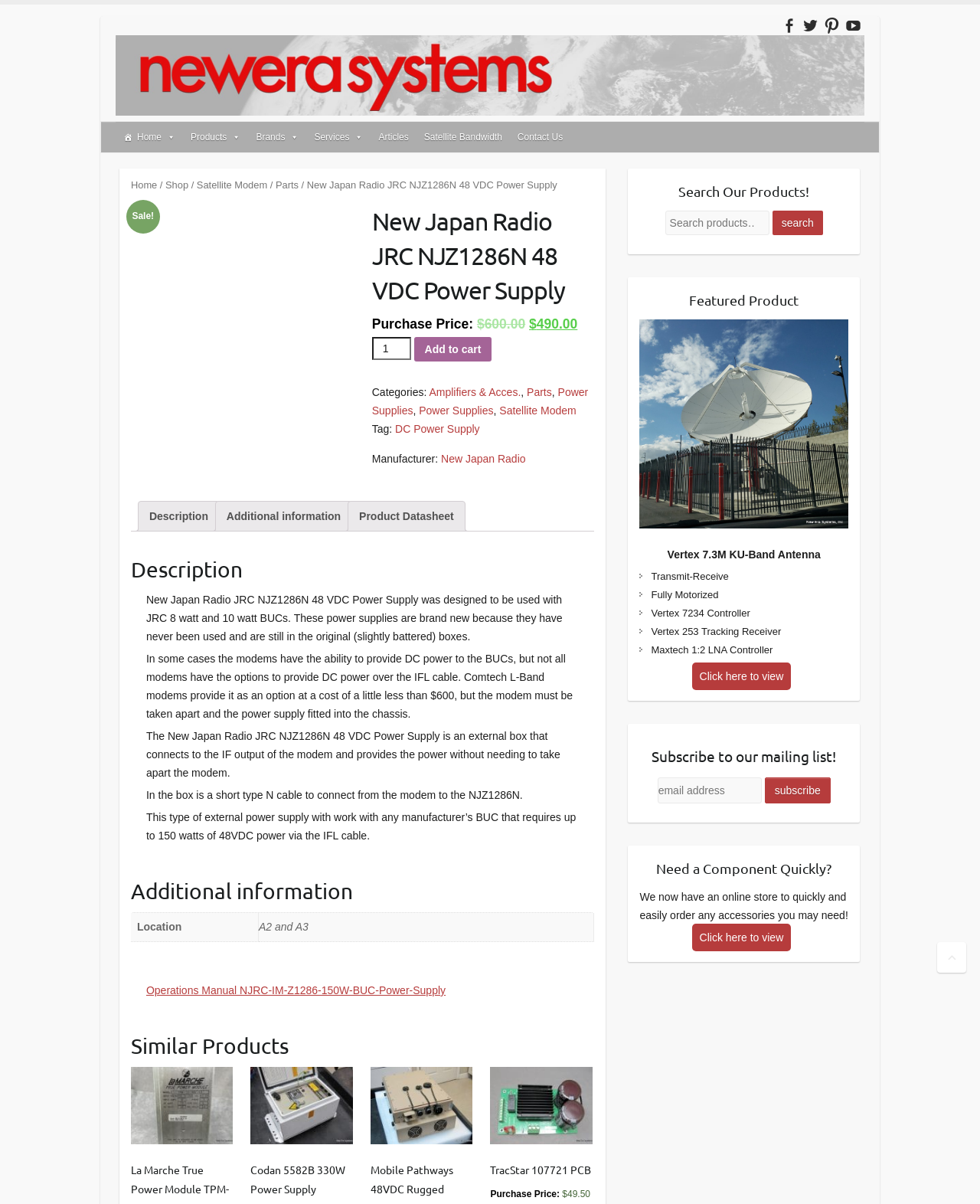Given the element description Business & Marketing, identify the bounding box coordinates for the UI element on the webpage screenshot. The format should be (top-left x, top-left y, bottom-right x, bottom-right y), with values between 0 and 1.

None